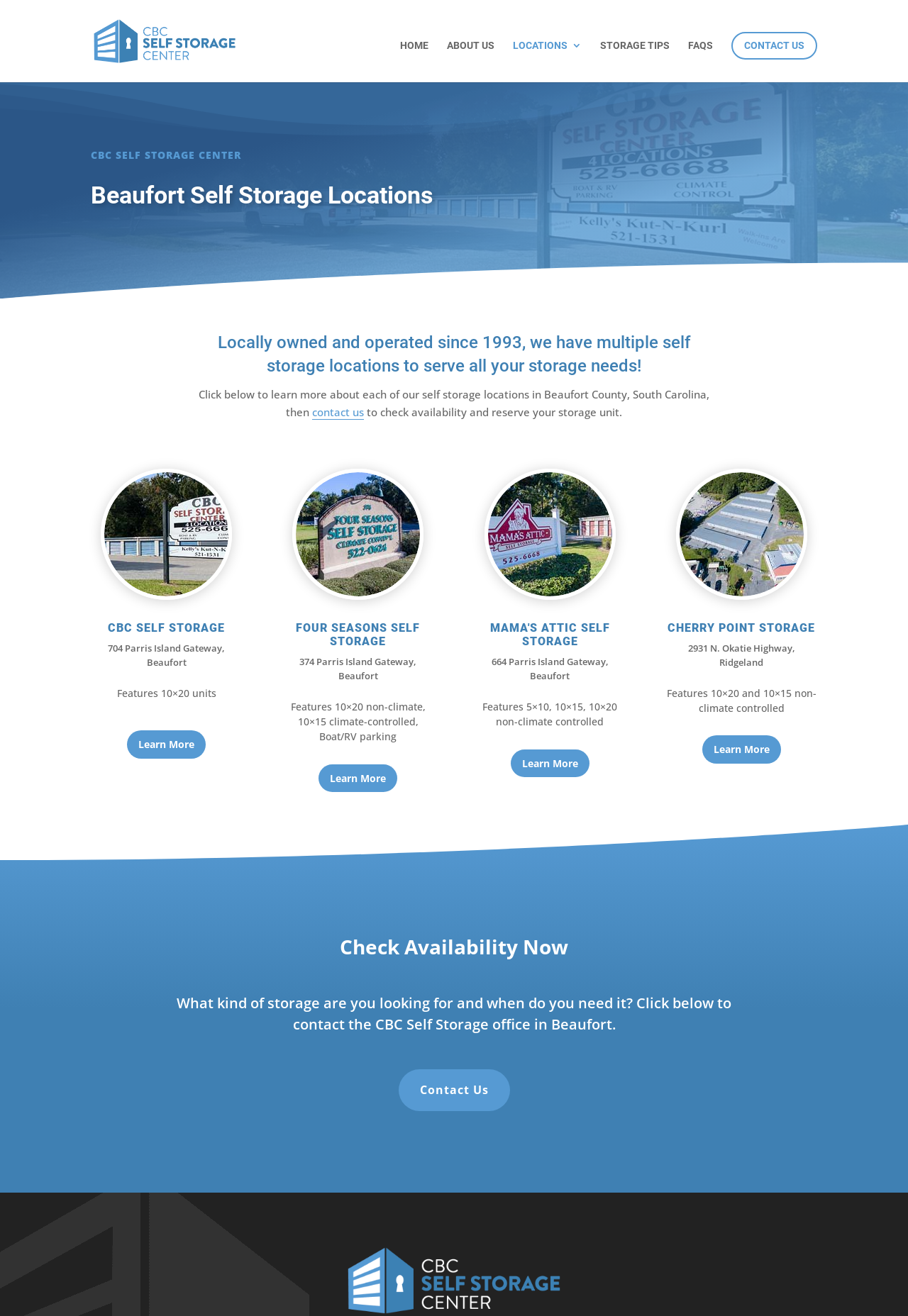Provide the bounding box coordinates of the HTML element described by the text: "Storage Tips".

[0.661, 0.031, 0.738, 0.062]